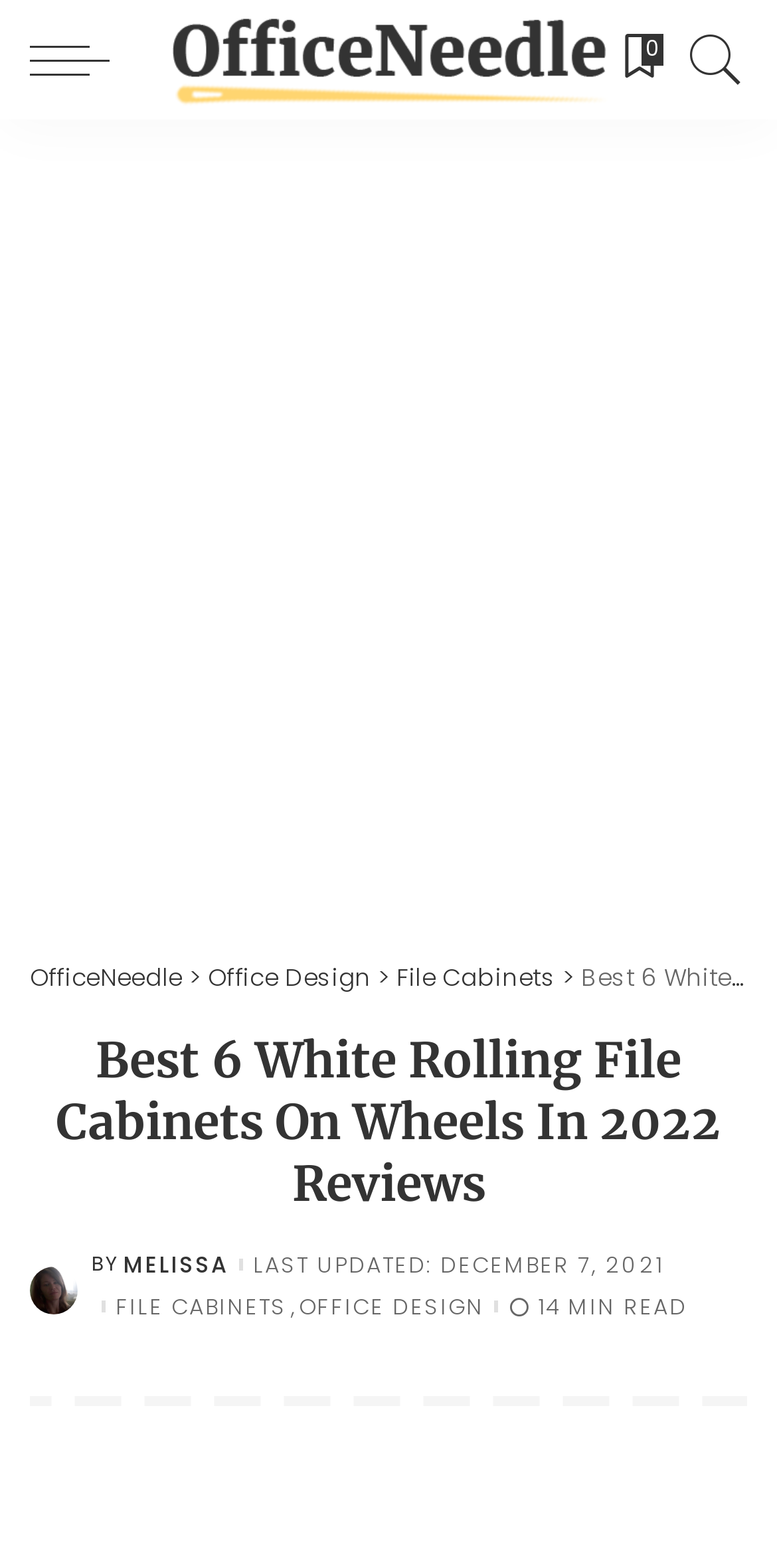Show the bounding box coordinates for the element that needs to be clicked to execute the following instruction: "visit the File Cabinets page". Provide the coordinates in the form of four float numbers between 0 and 1, i.e., [left, top, right, bottom].

[0.51, 0.613, 0.715, 0.634]